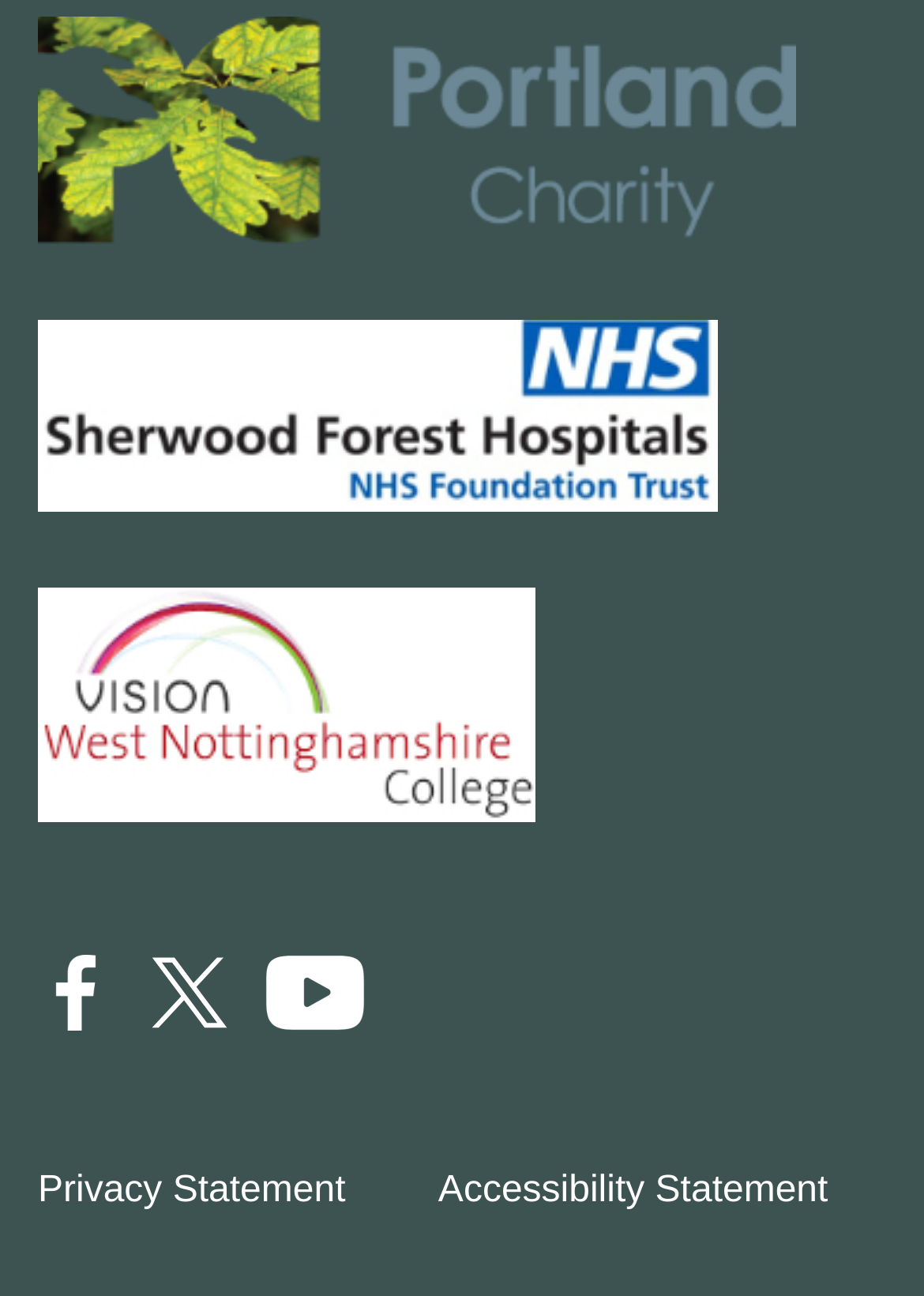Please determine the bounding box coordinates of the element's region to click in order to carry out the following instruction: "access the accessibility statement". The coordinates should be four float numbers between 0 and 1, i.e., [left, top, right, bottom].

[0.474, 0.903, 0.896, 0.934]